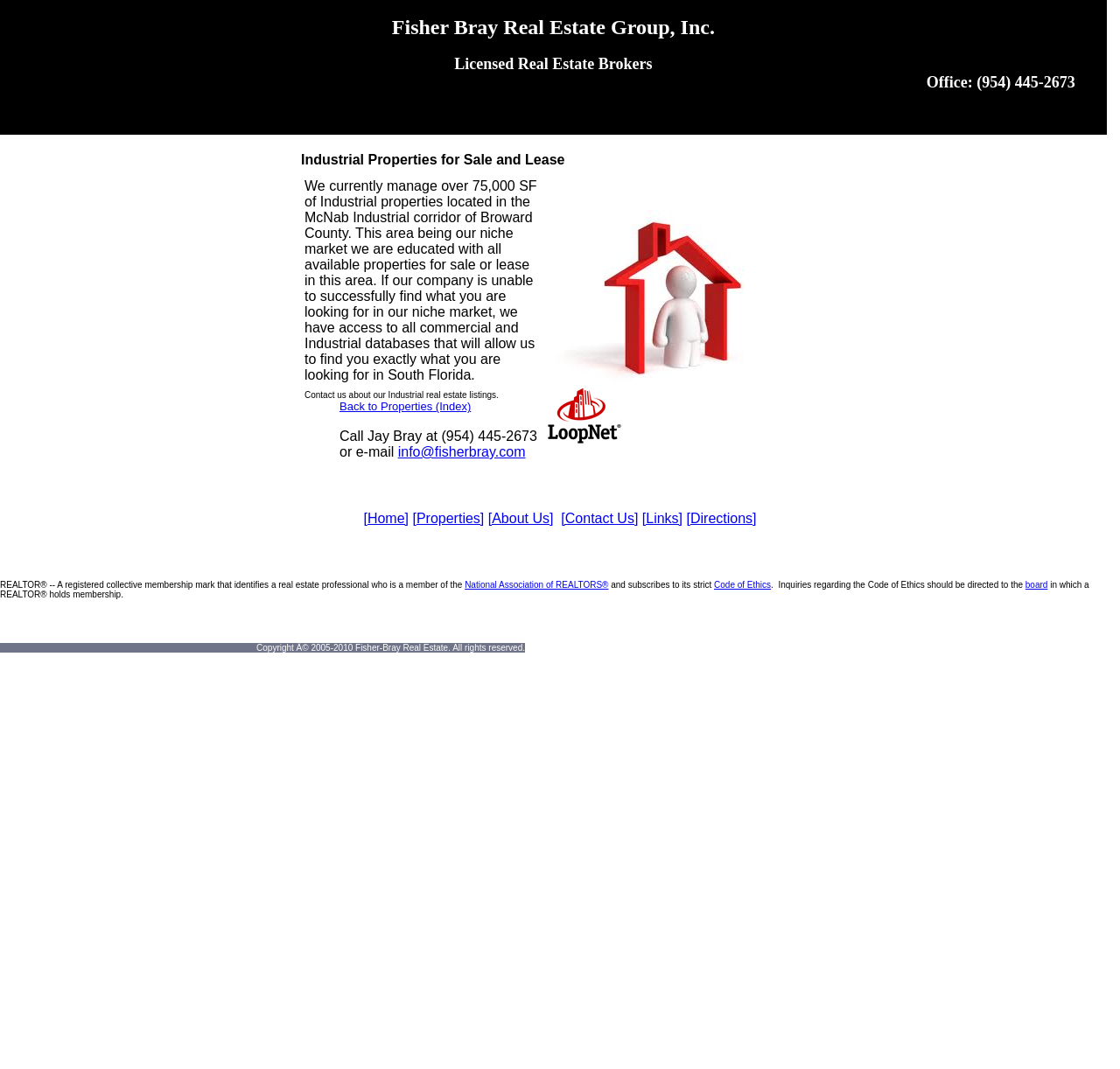What is the copyright year range?
Utilize the information in the image to give a detailed answer to the question.

I found the copyright year range by looking at the bottom of the webpage, where it says 'Copyright Â© 2005-2010 Fisher-Bray Real Estate. All rights reserved'.